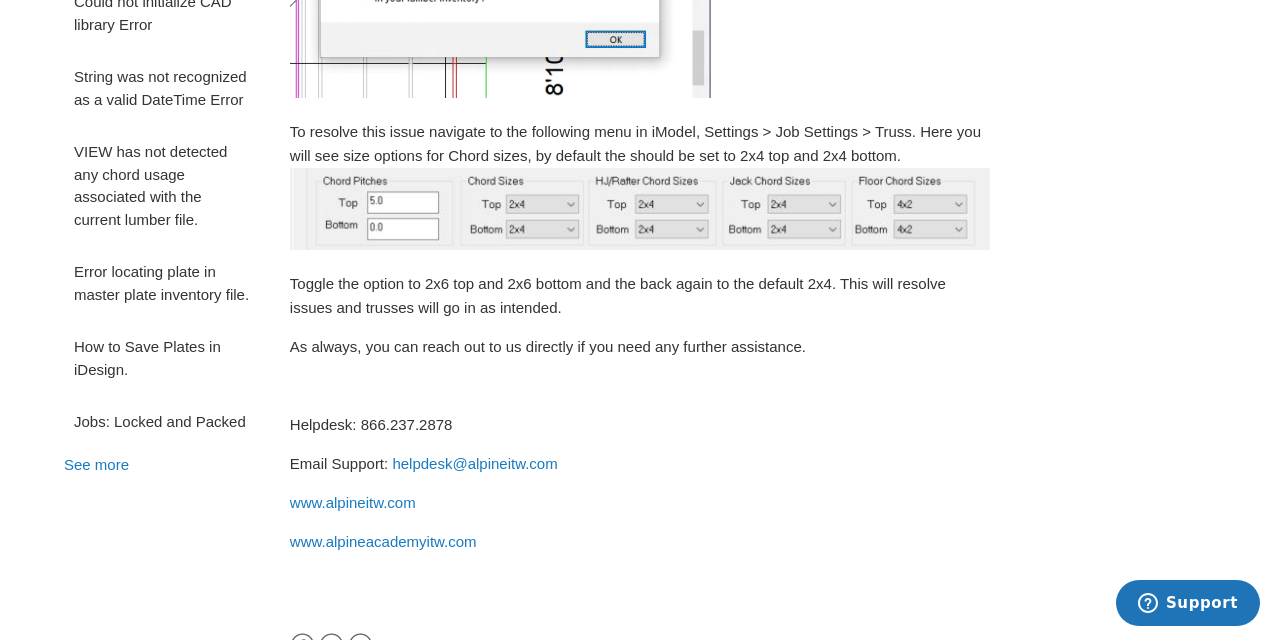Determine the bounding box of the UI component based on this description: "helpdesk@alpineitw.com". The bounding box coordinates should be four float values between 0 and 1, i.e., [left, top, right, bottom].

[0.307, 0.711, 0.436, 0.738]